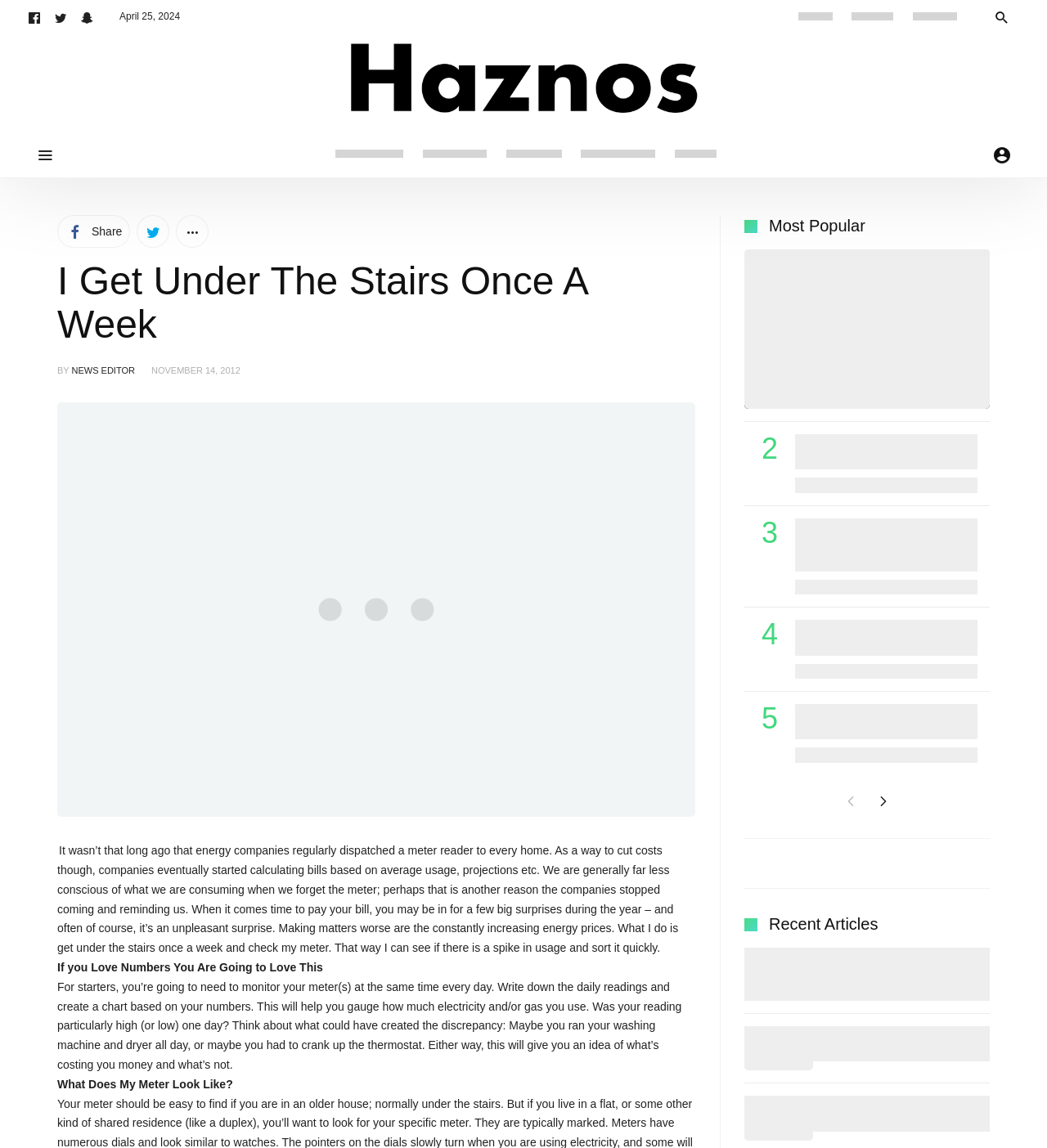Please determine the heading text of this webpage.

I Get Under The Stairs Once A Week